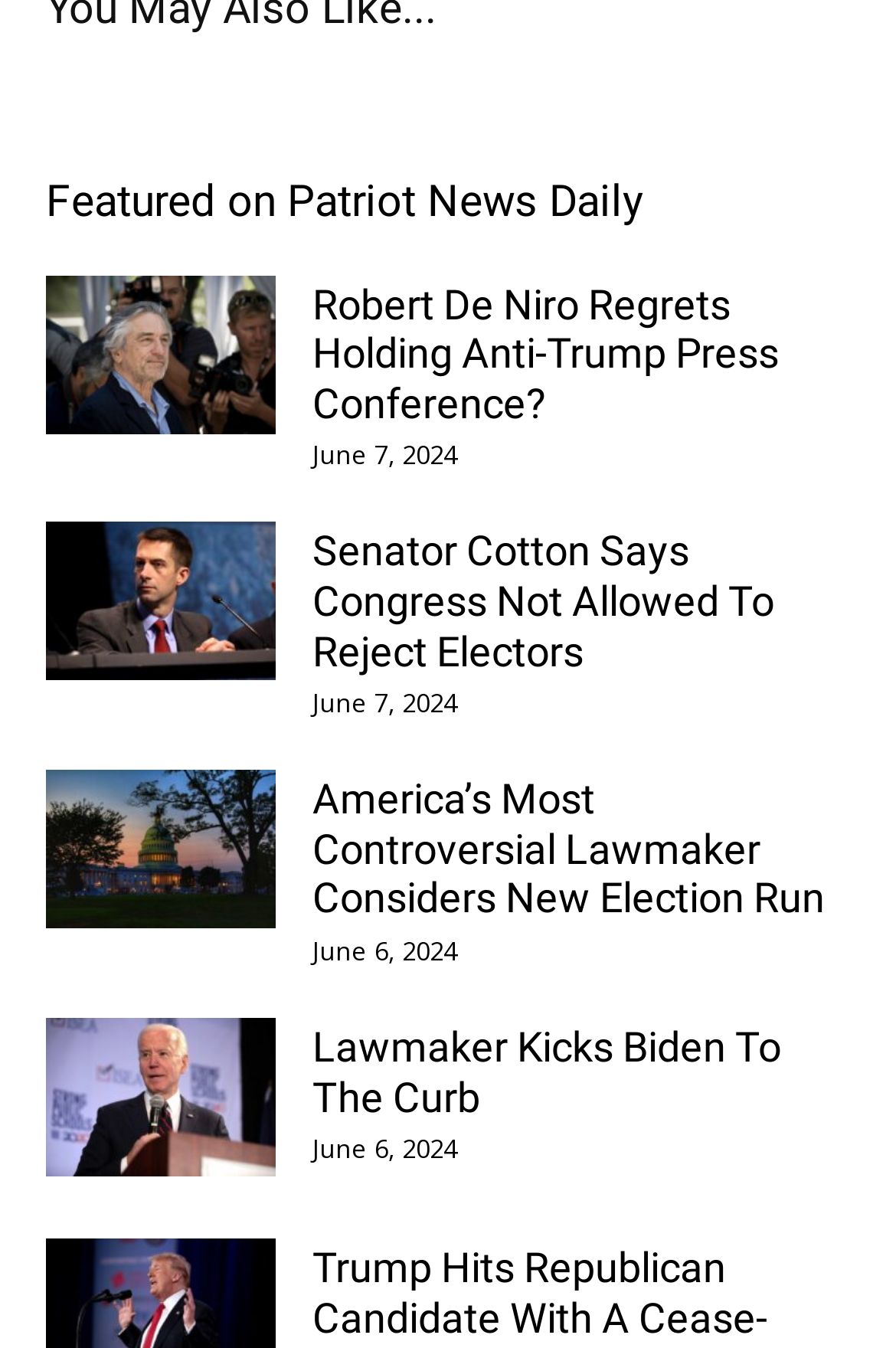Please find the bounding box coordinates of the element's region to be clicked to carry out this instruction: "click on the link to Practical Philosophy".

None